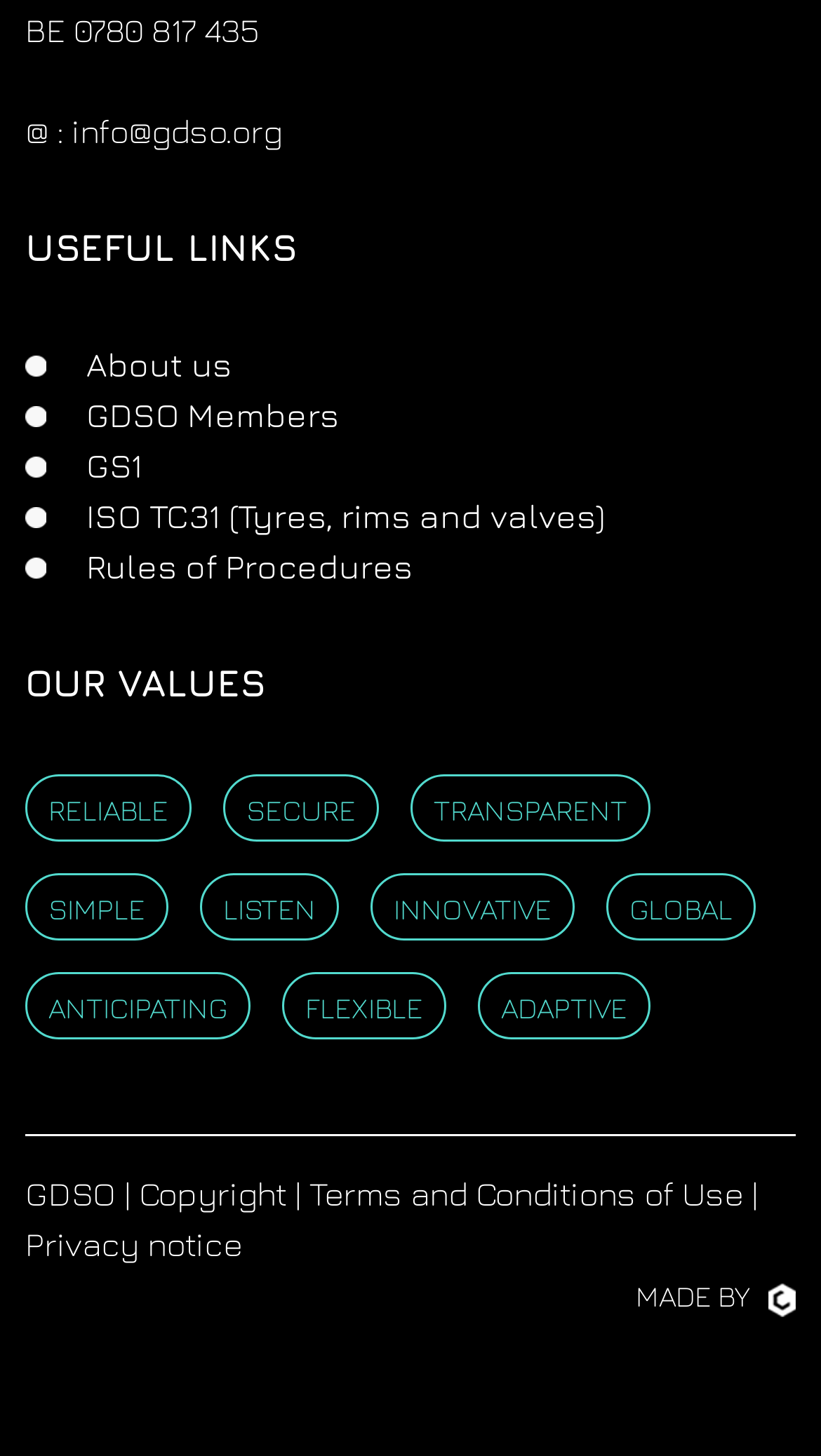What is the email address to contact?
Provide a well-explained and detailed answer to the question.

I found the email address by looking at the static text '@ :' and the link next to it, which is 'info@gdso.org'.